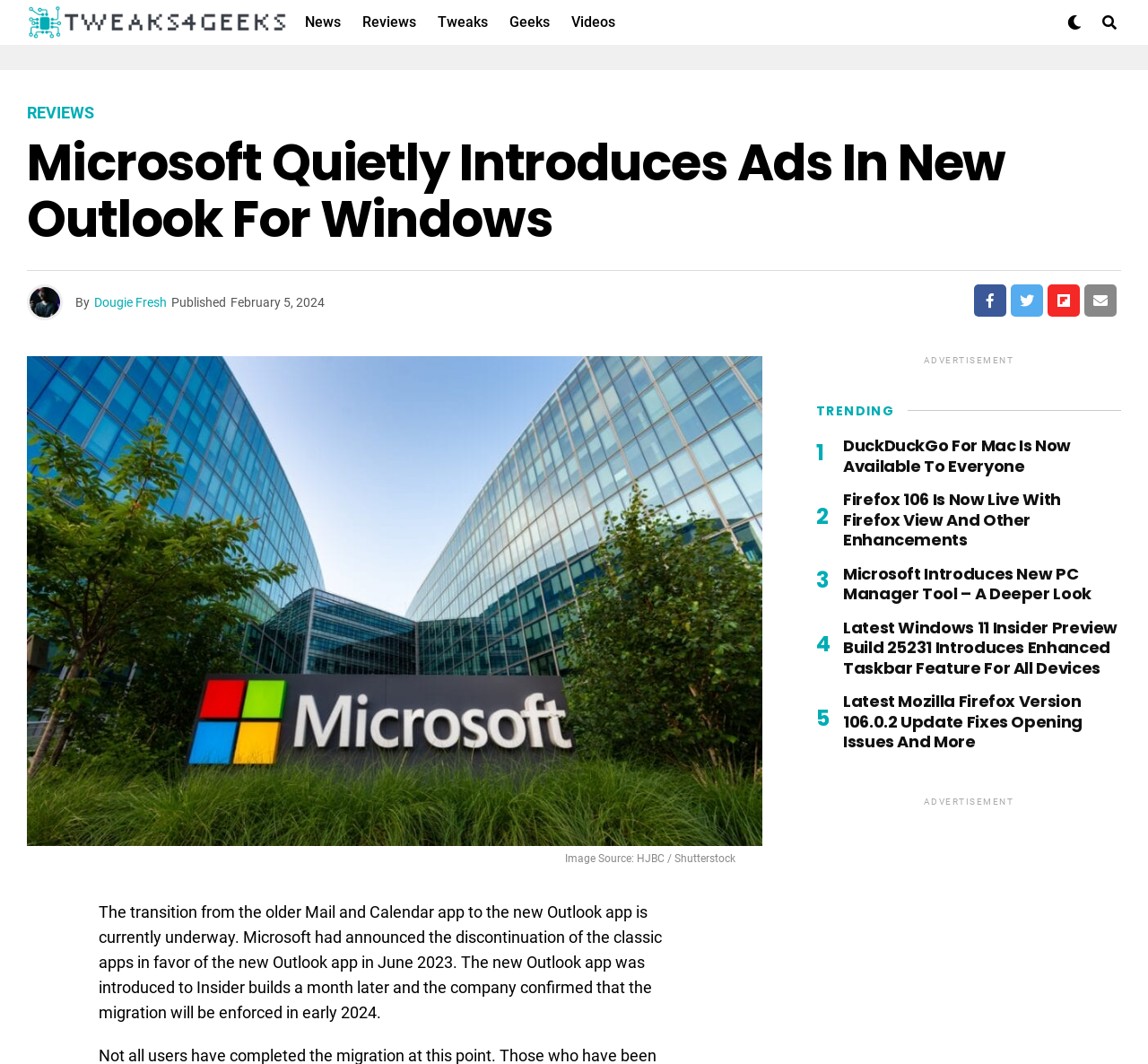What is the source of the image?
Relying on the image, give a concise answer in one word or a brief phrase.

HJBC / Shutterstock